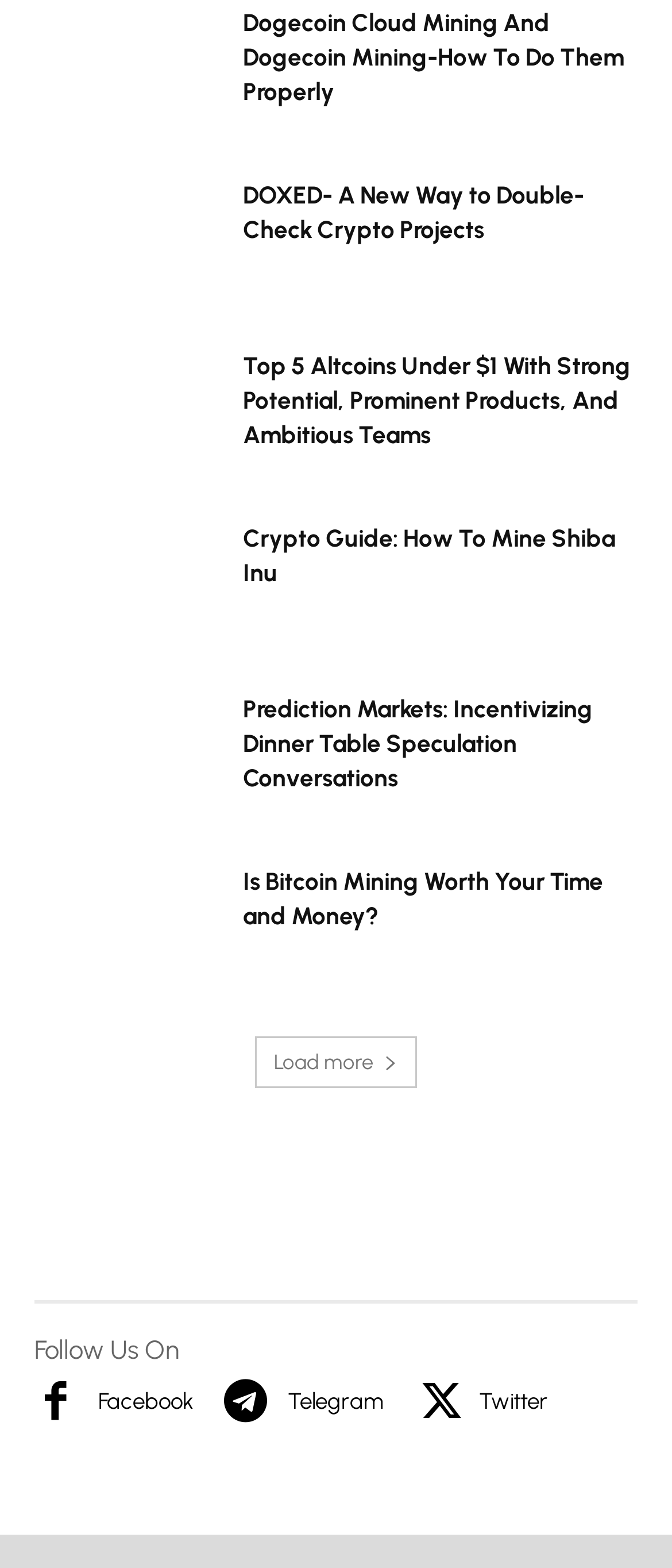Pinpoint the bounding box coordinates of the element to be clicked to execute the instruction: "Read about Dogecoin Cloud Mining".

[0.362, 0.004, 0.949, 0.07]